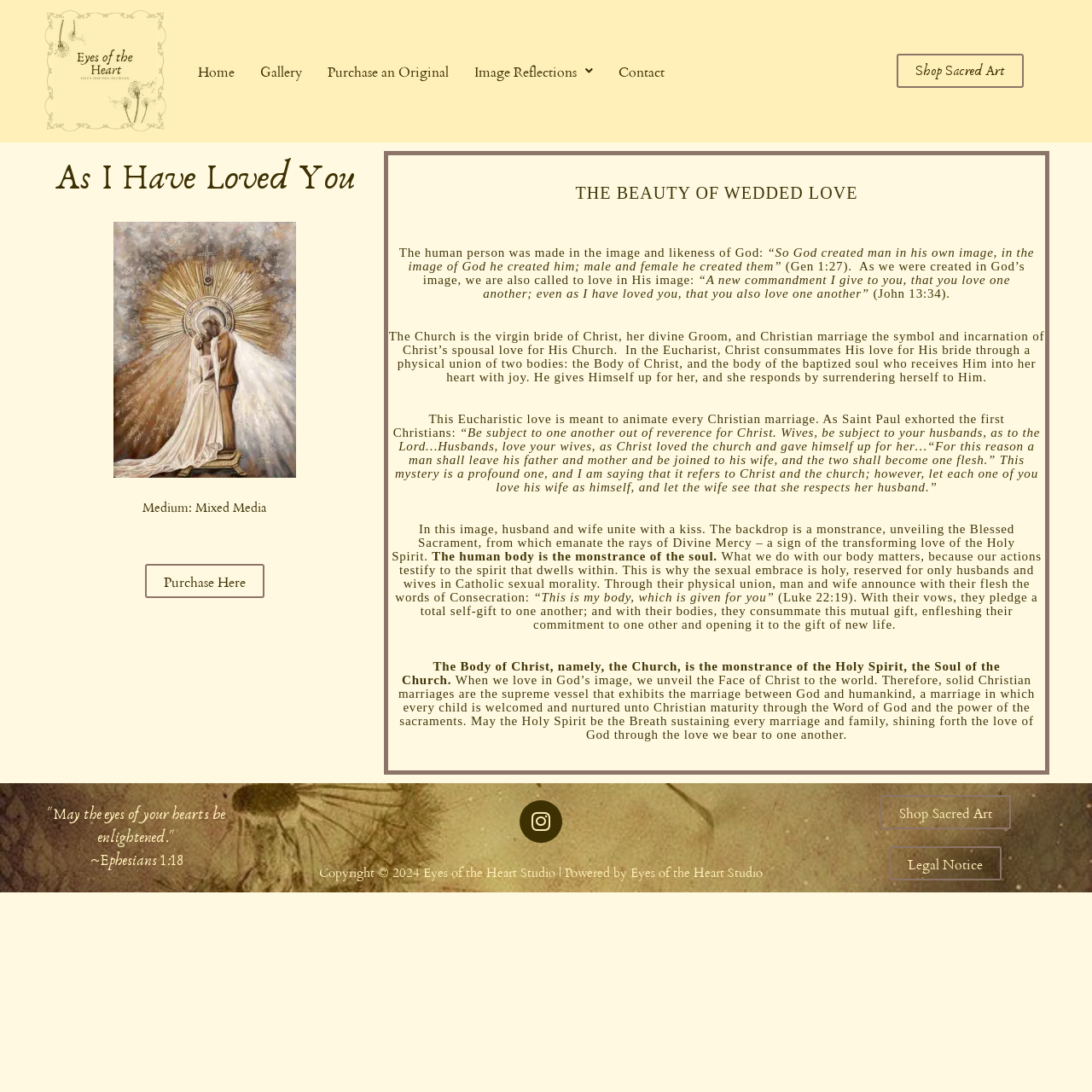Please identify the bounding box coordinates of the element that needs to be clicked to execute the following command: "Shop Sacred Art". Provide the bounding box using four float numbers between 0 and 1, formatted as [left, top, right, bottom].

[0.821, 0.05, 0.938, 0.081]